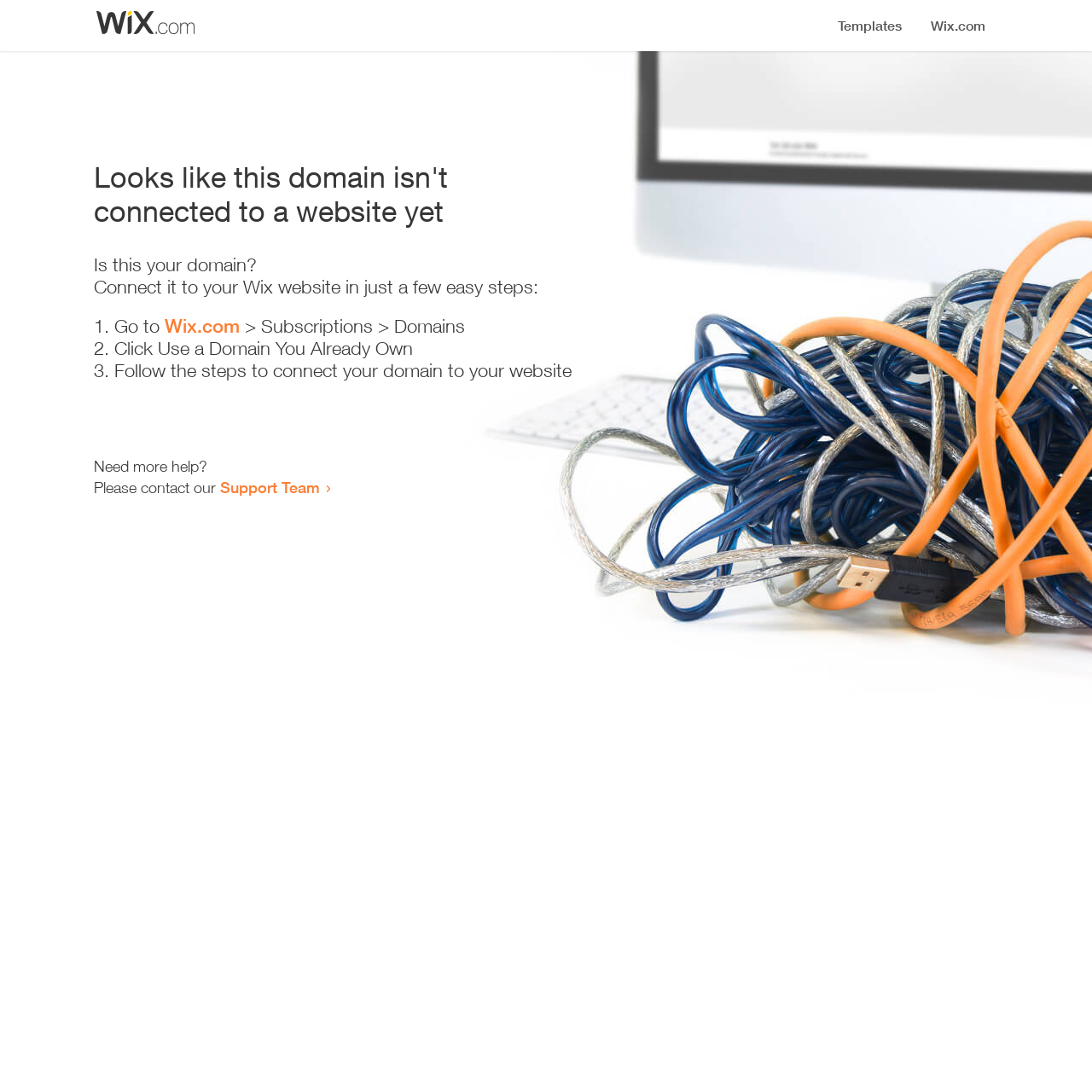Based on the image, provide a detailed response to the question:
What is the purpose of the webpage?

The webpage appears to be a guide for users to connect their domain to a website, providing step-by-step instructions and support options.